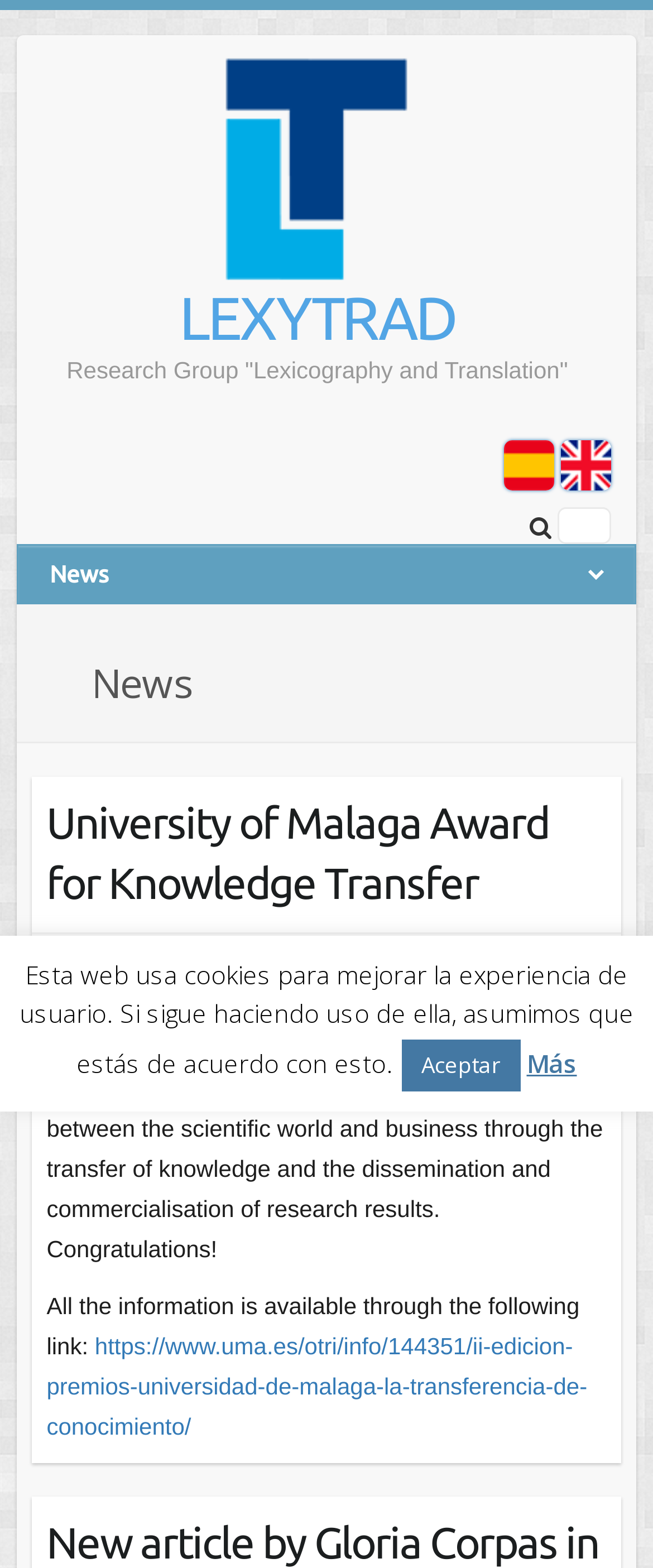Given the description: "20 May, 2024", determine the bounding box coordinates of the UI element. The coordinates should be formatted as four float numbers between 0 and 1, [left, top, right, bottom].

[0.114, 0.603, 0.298, 0.618]